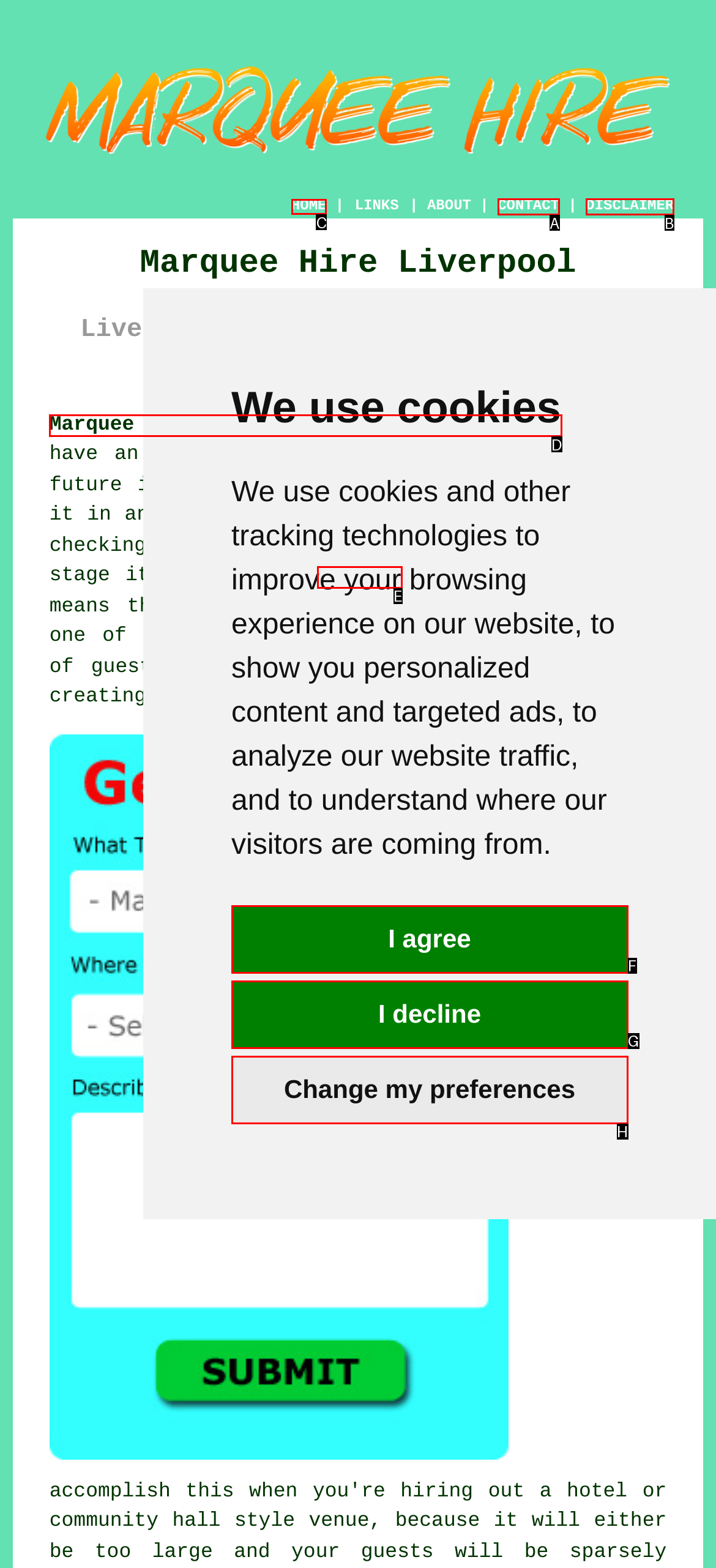Select the appropriate HTML element that needs to be clicked to execute the following task: Click HOME. Respond with the letter of the option.

C